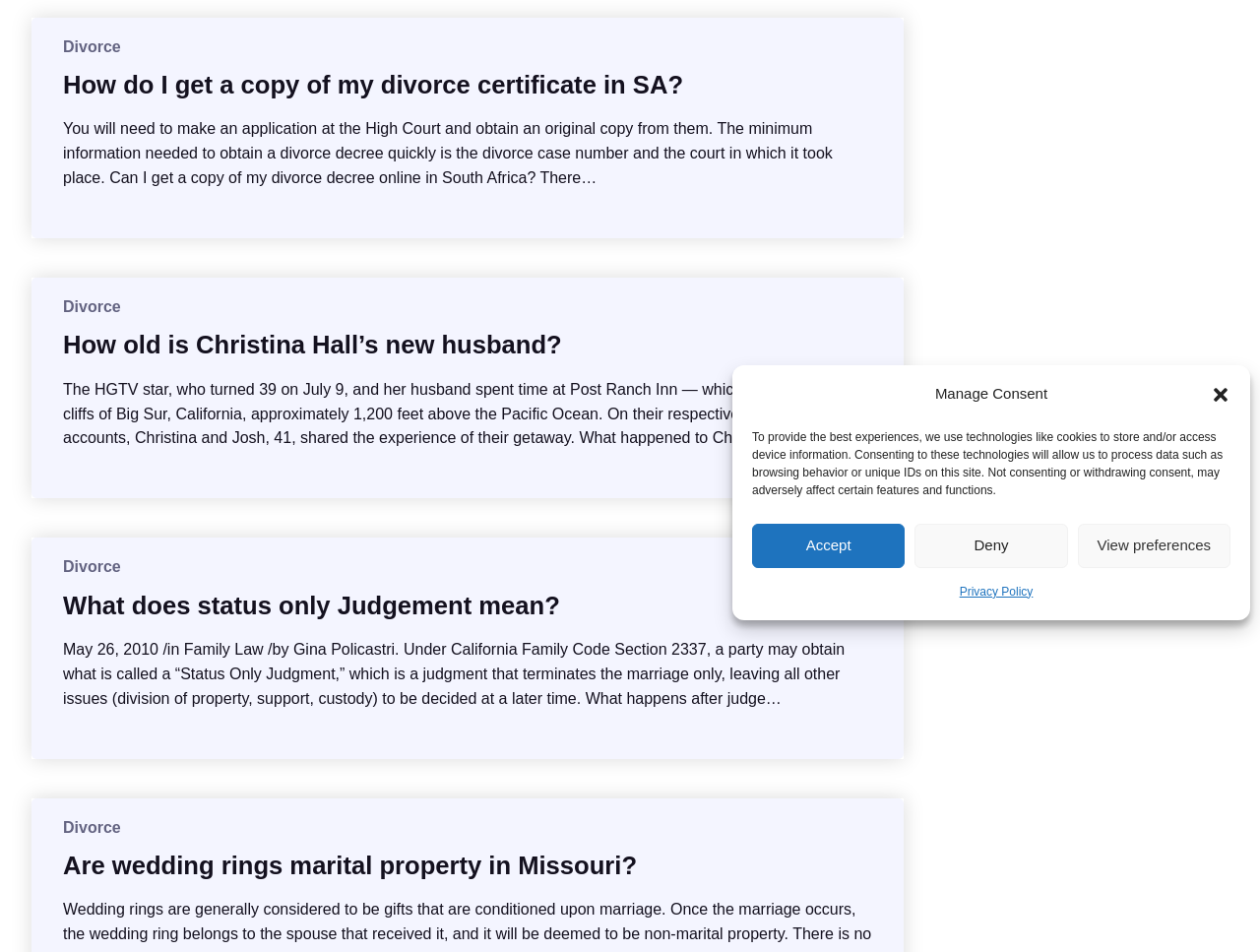From the given element description: "Divorce", find the bounding box for the UI element. Provide the coordinates as four float numbers between 0 and 1, in the order [left, top, right, bottom].

[0.05, 0.86, 0.096, 0.878]